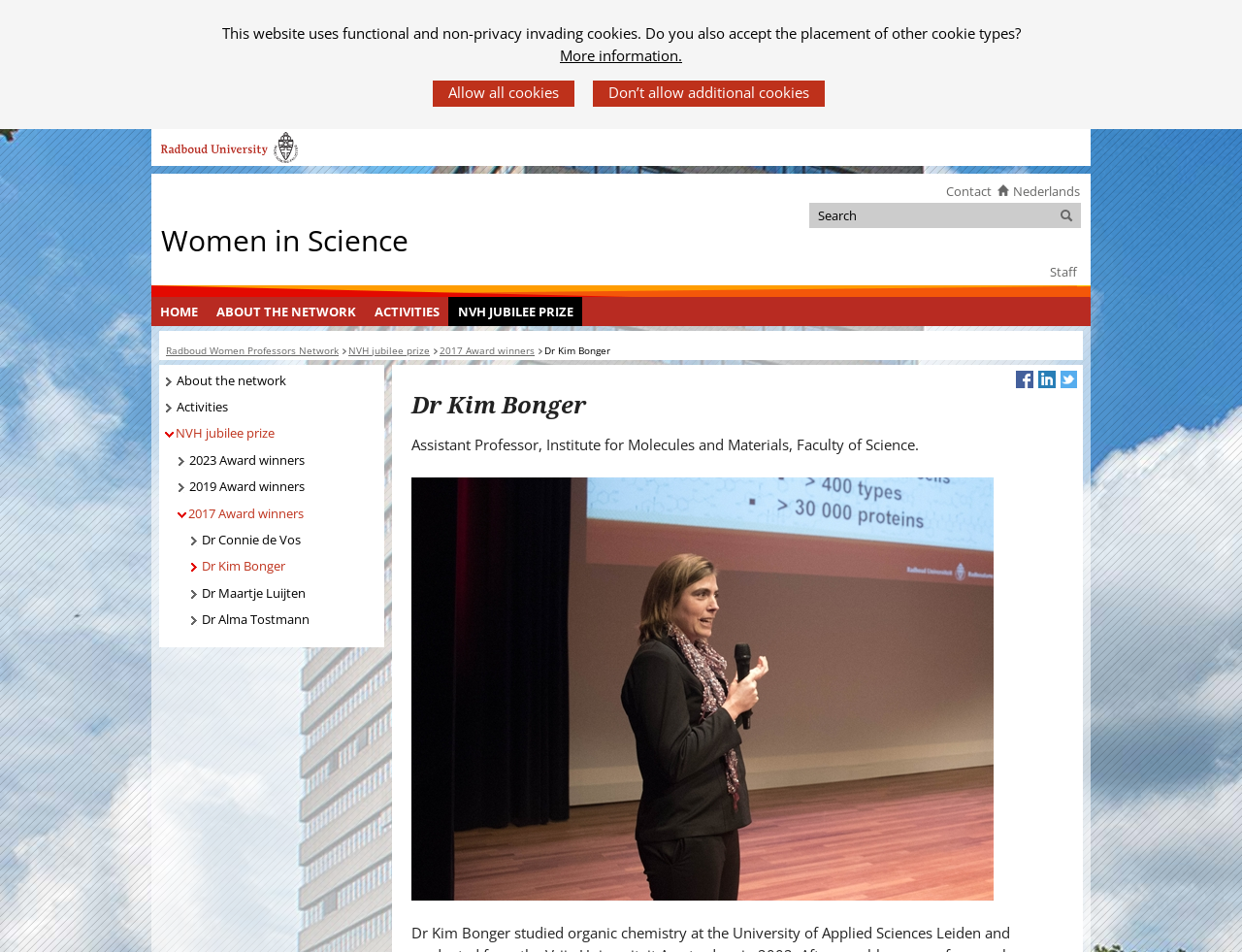Locate the coordinates of the bounding box for the clickable region that fulfills this instruction: "Navigate to NVH jubilee prize".

[0.28, 0.361, 0.346, 0.375]